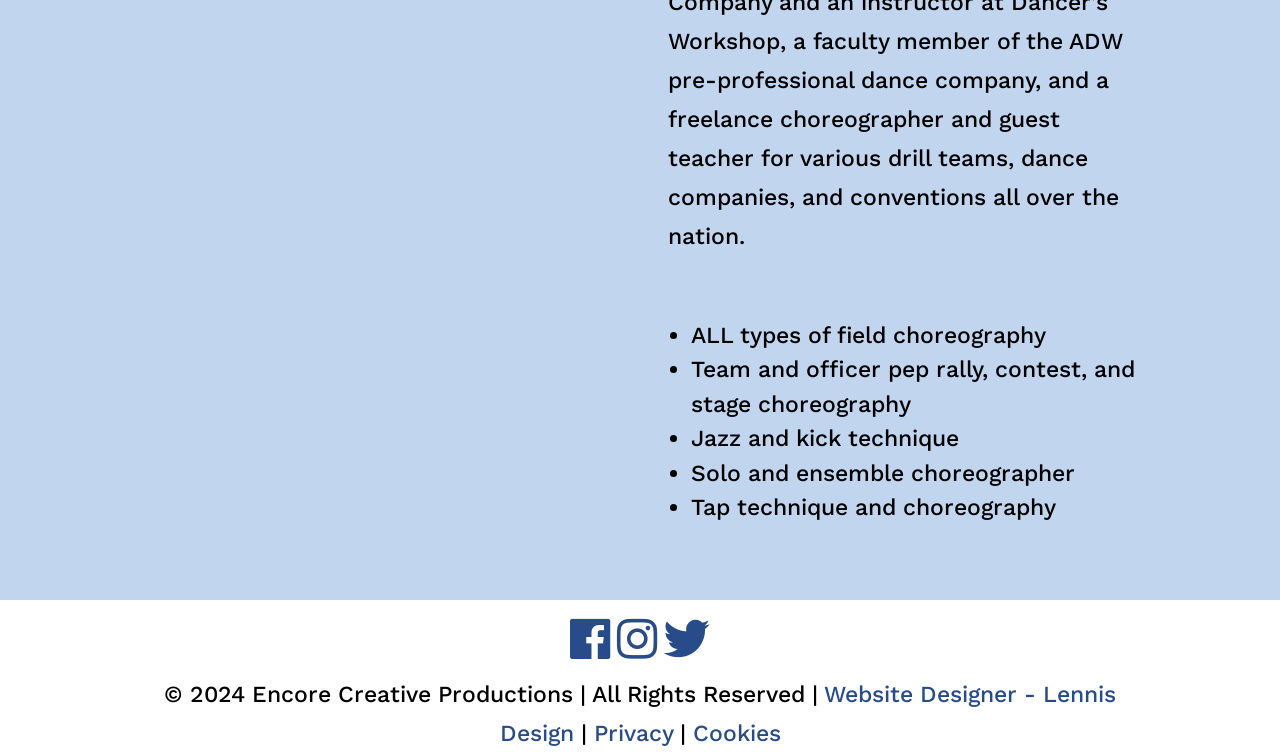Please reply with a single word or brief phrase to the question: 
What is the copyright year?

2024